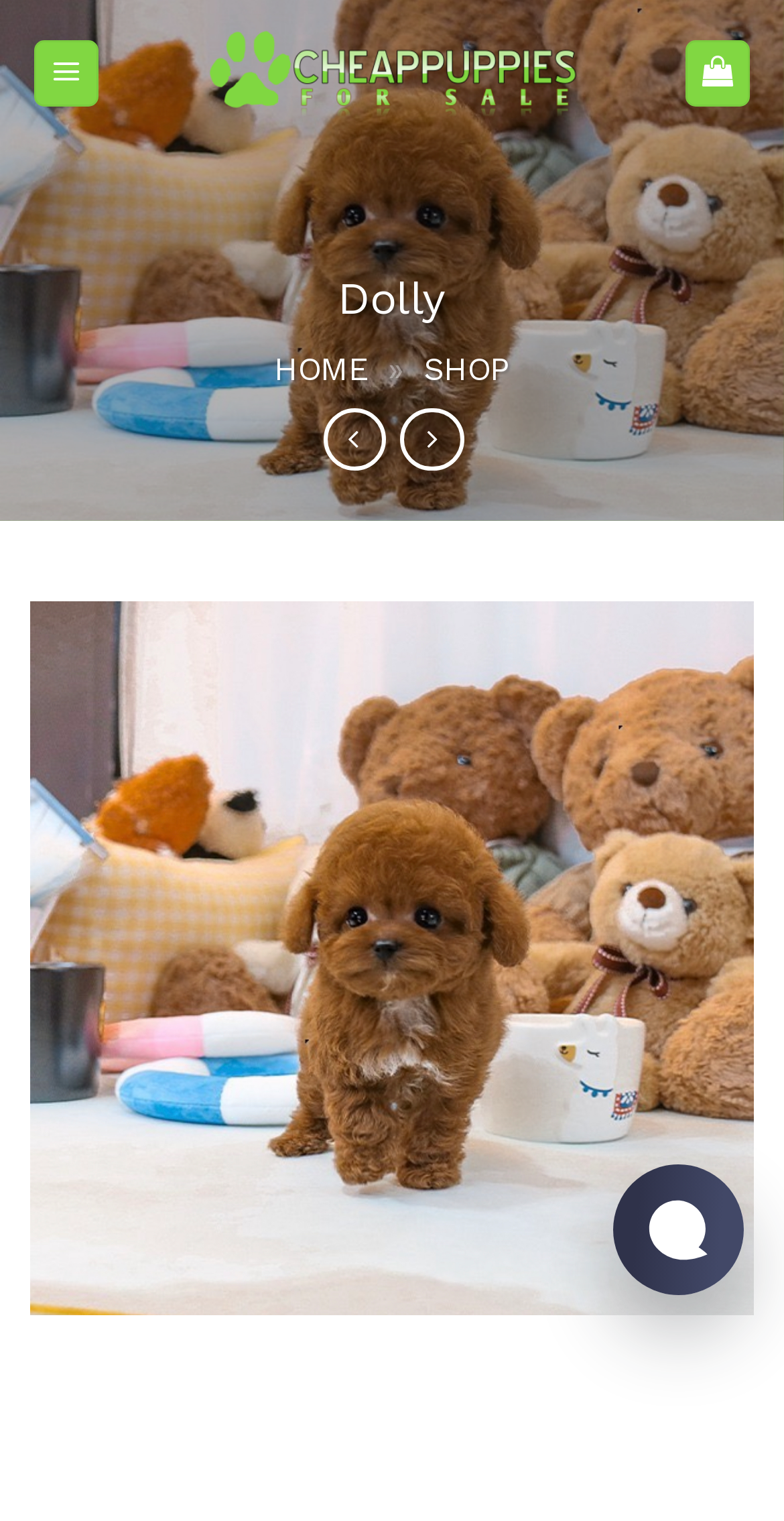Locate the bounding box coordinates of the area where you should click to accomplish the instruction: "View the next page of Teacup poodle for sale".

[0.833, 0.583, 0.925, 0.677]